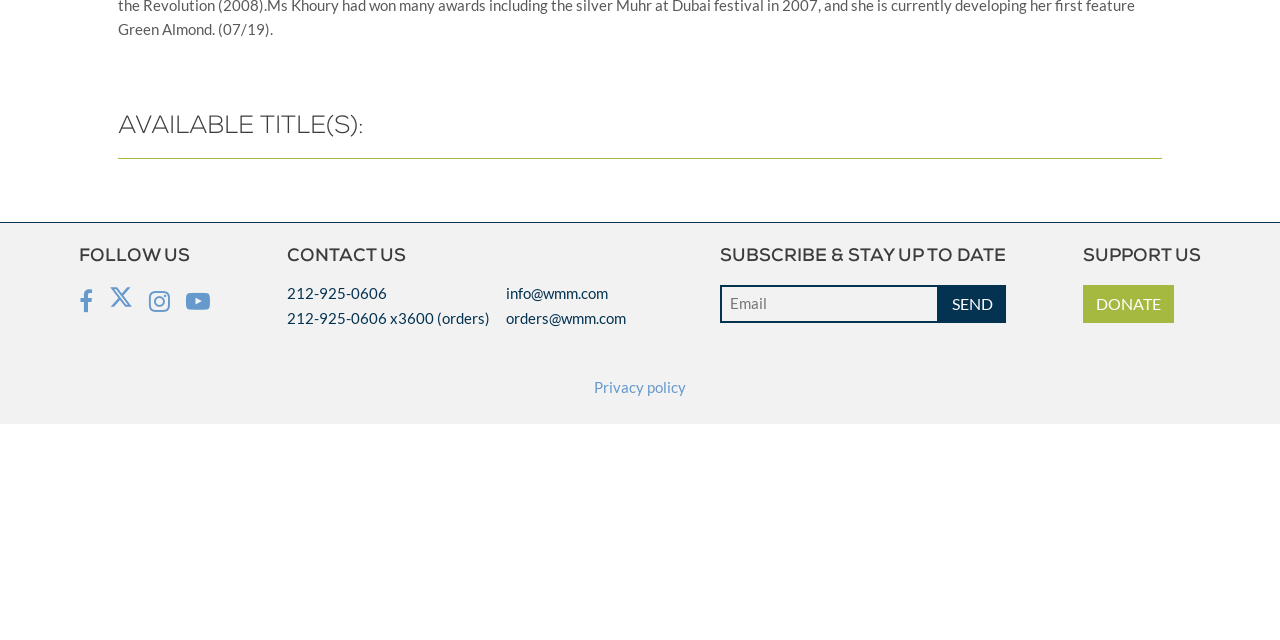Provide the bounding box coordinates of the HTML element described by the text: "Privacy policy".

[0.464, 0.586, 0.536, 0.625]